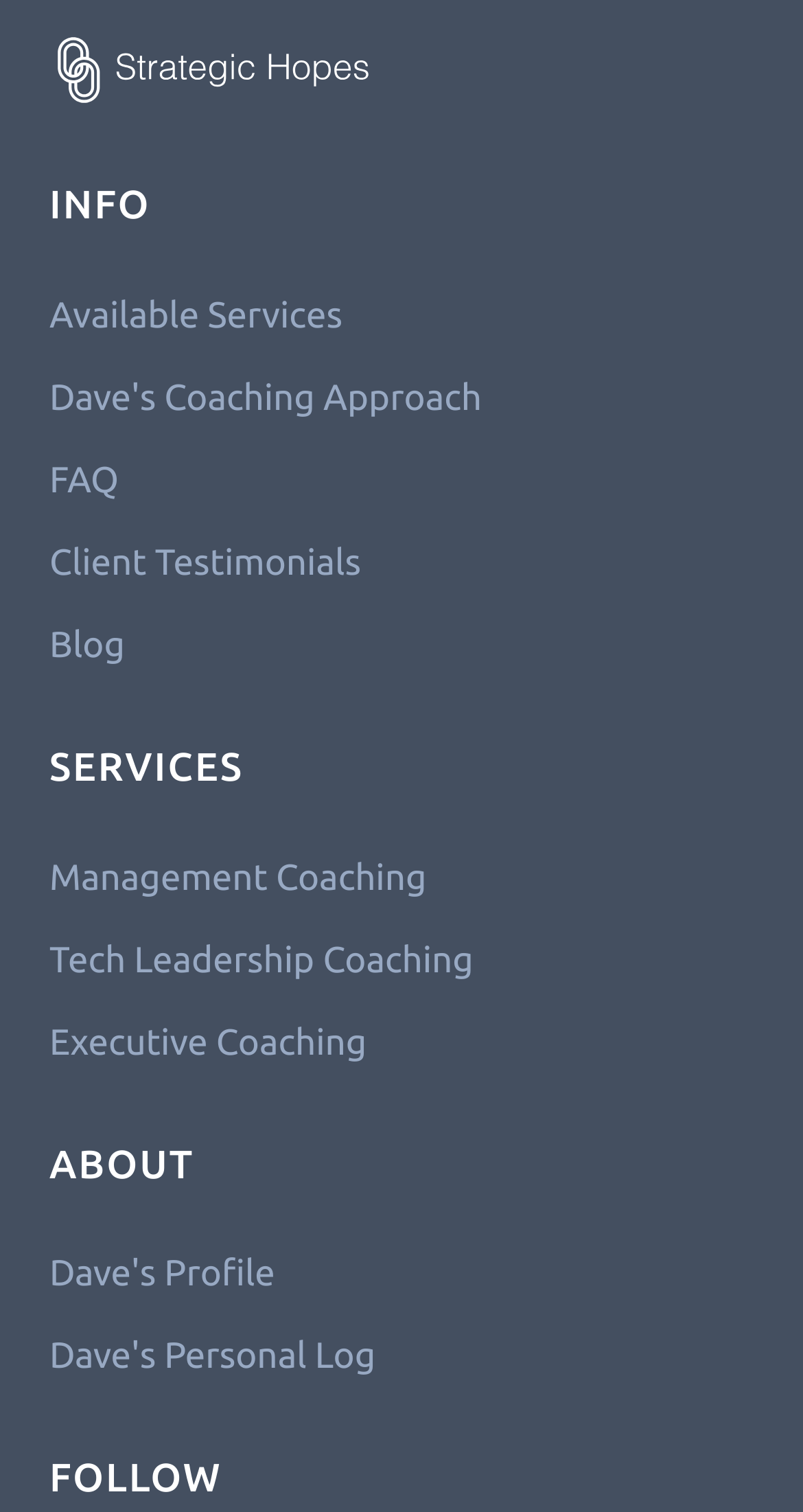Please provide a one-word or phrase answer to the question: 
How many coaching services are offered?

3